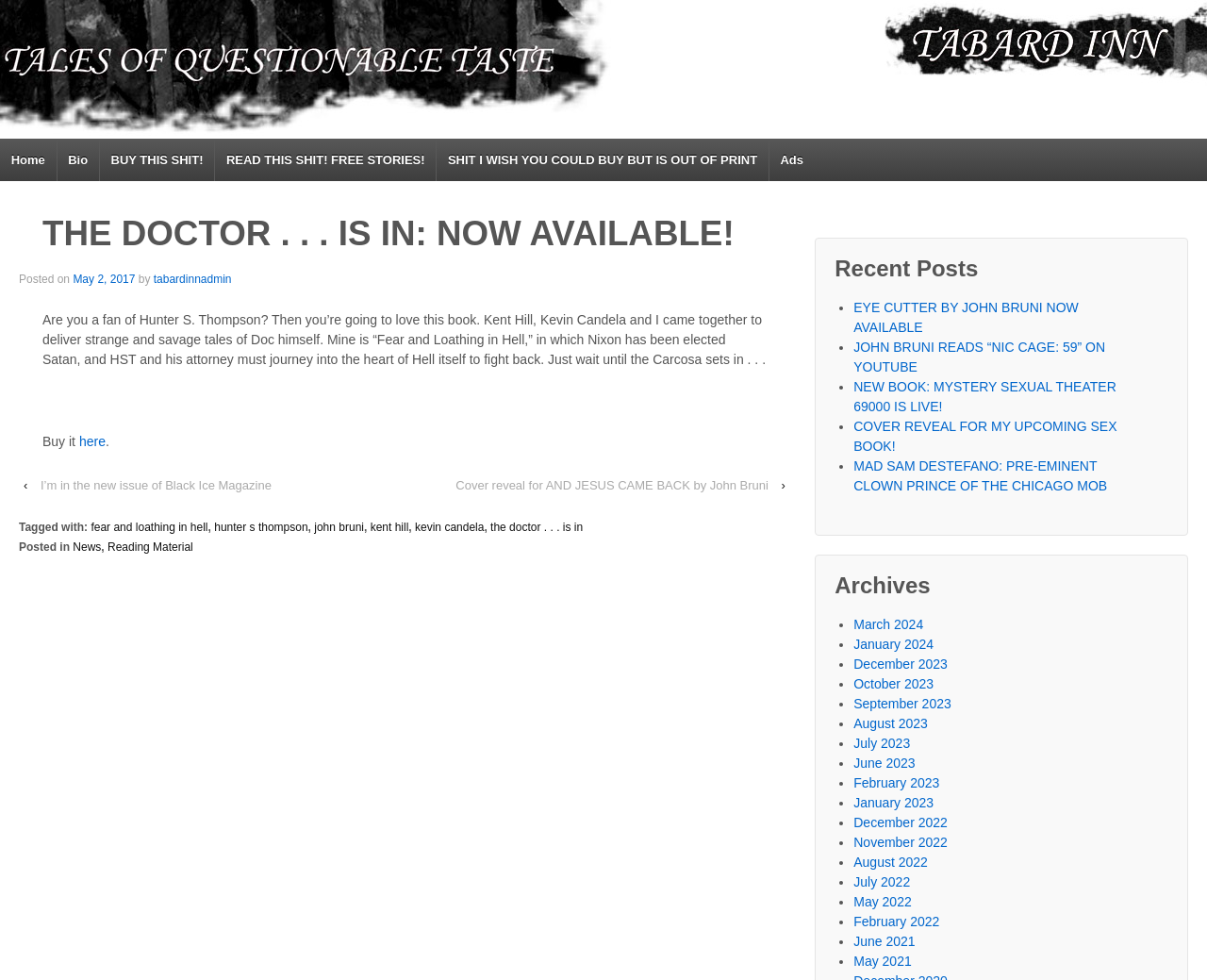What is the main heading of this webpage? Please extract and provide it.

THE DOCTOR . . . IS IN: NOW AVAILABLE!